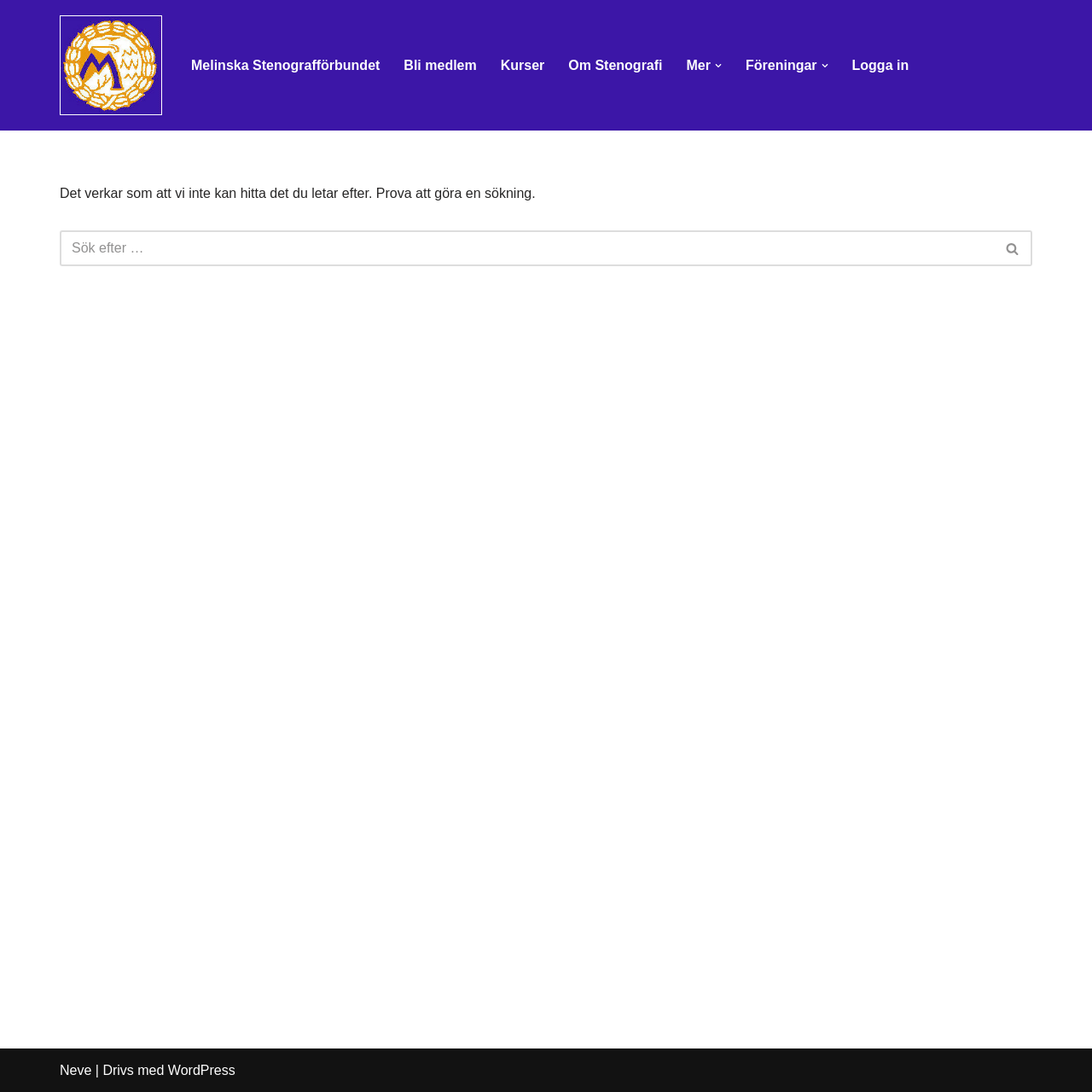Respond to the question below with a concise word or phrase:
What is the purpose of the search box?

To search